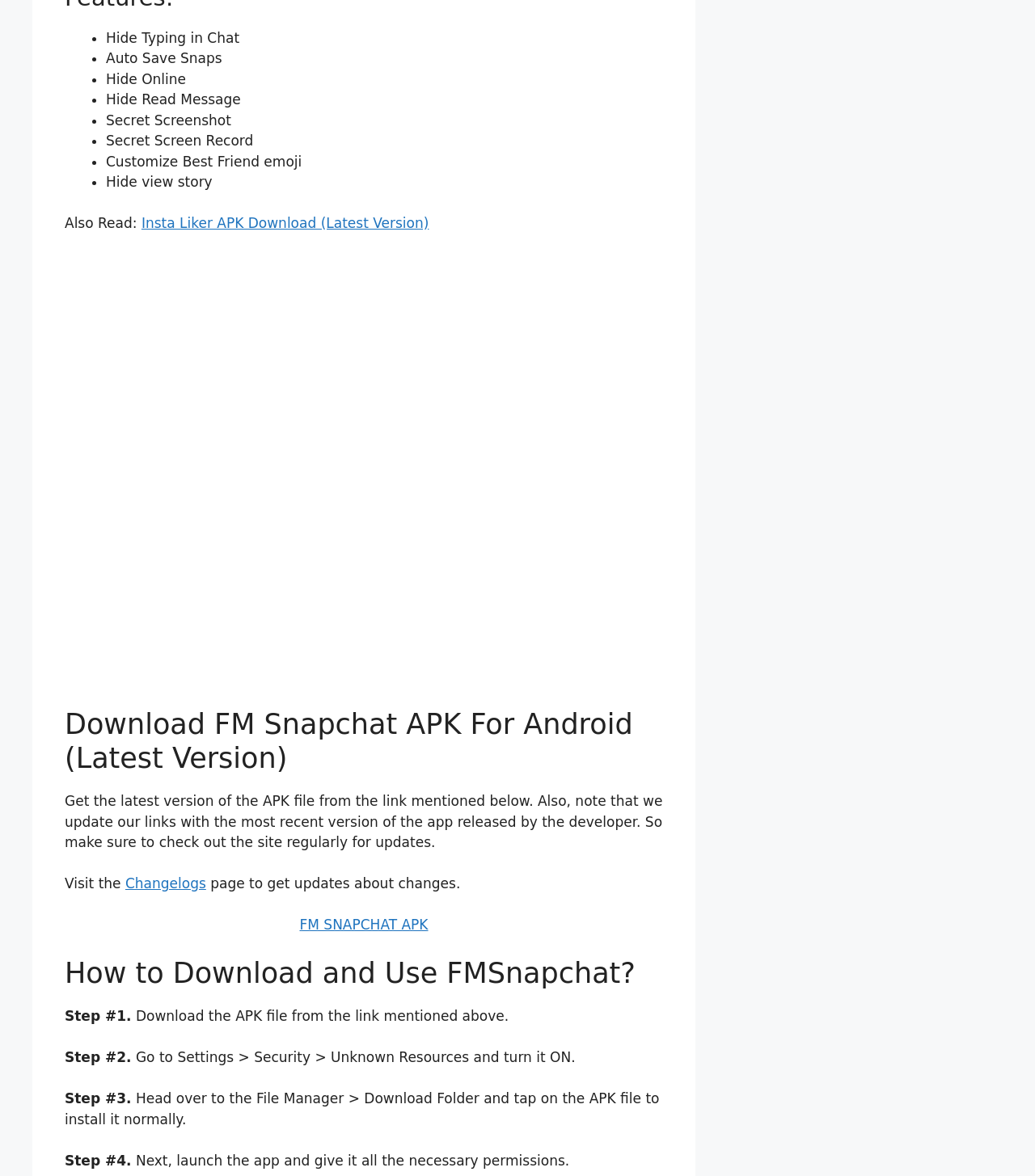Please provide a short answer using a single word or phrase for the question:
What is the next step after downloading the APK file?

Go to Settings